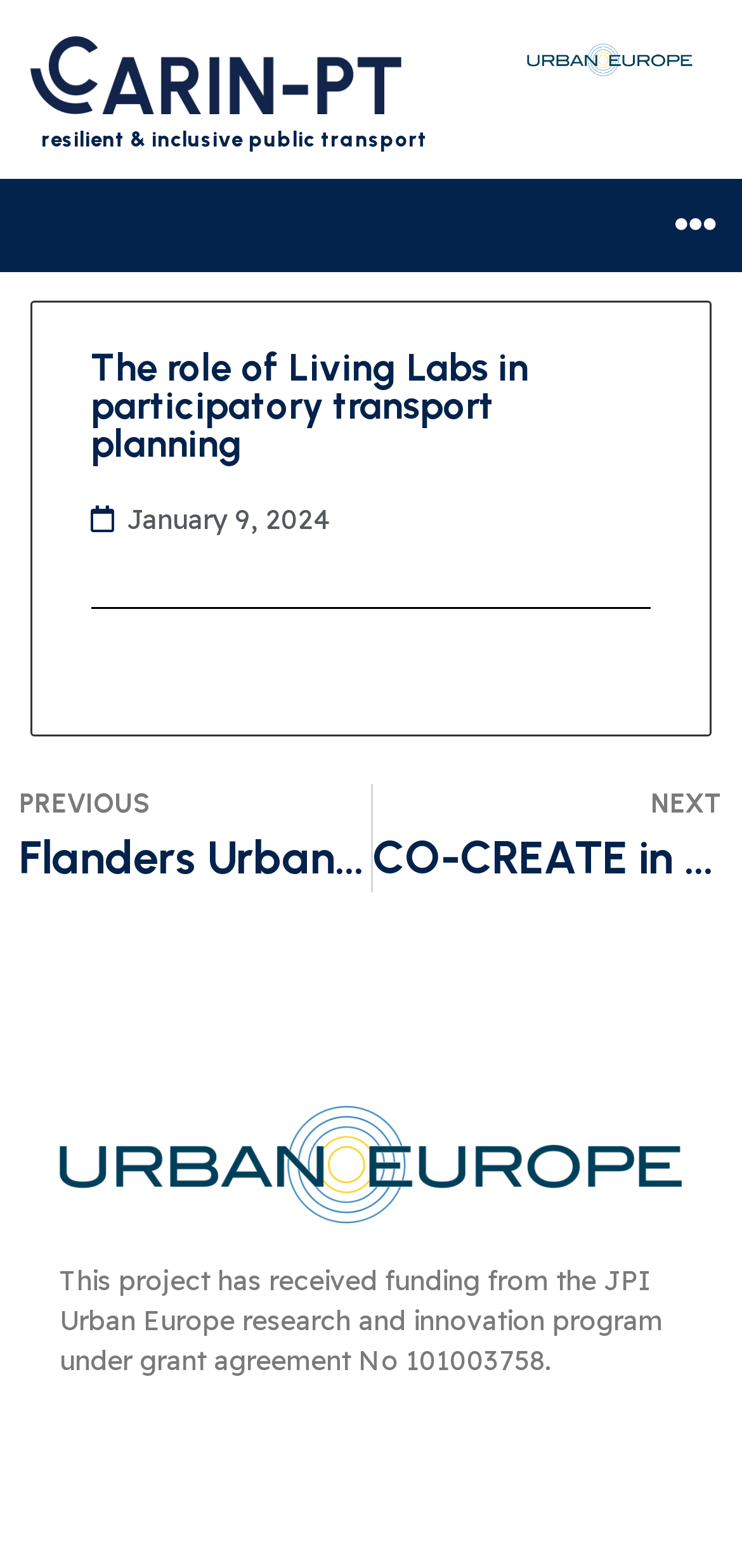What is the date mentioned on the webpage?
From the screenshot, supply a one-word or short-phrase answer.

January 9, 2024